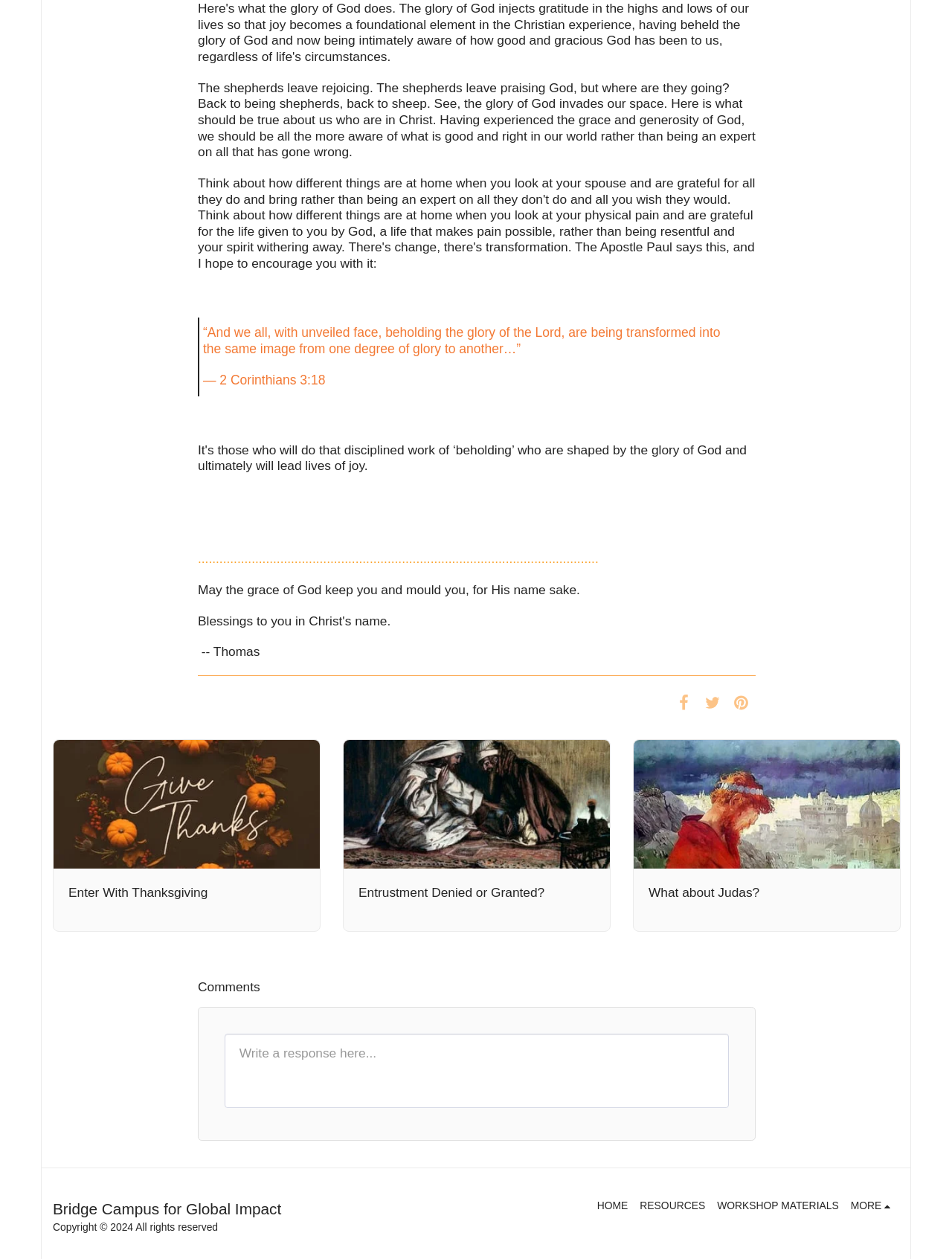Identify the bounding box coordinates of the specific part of the webpage to click to complete this instruction: "Check the link about home networking".

None